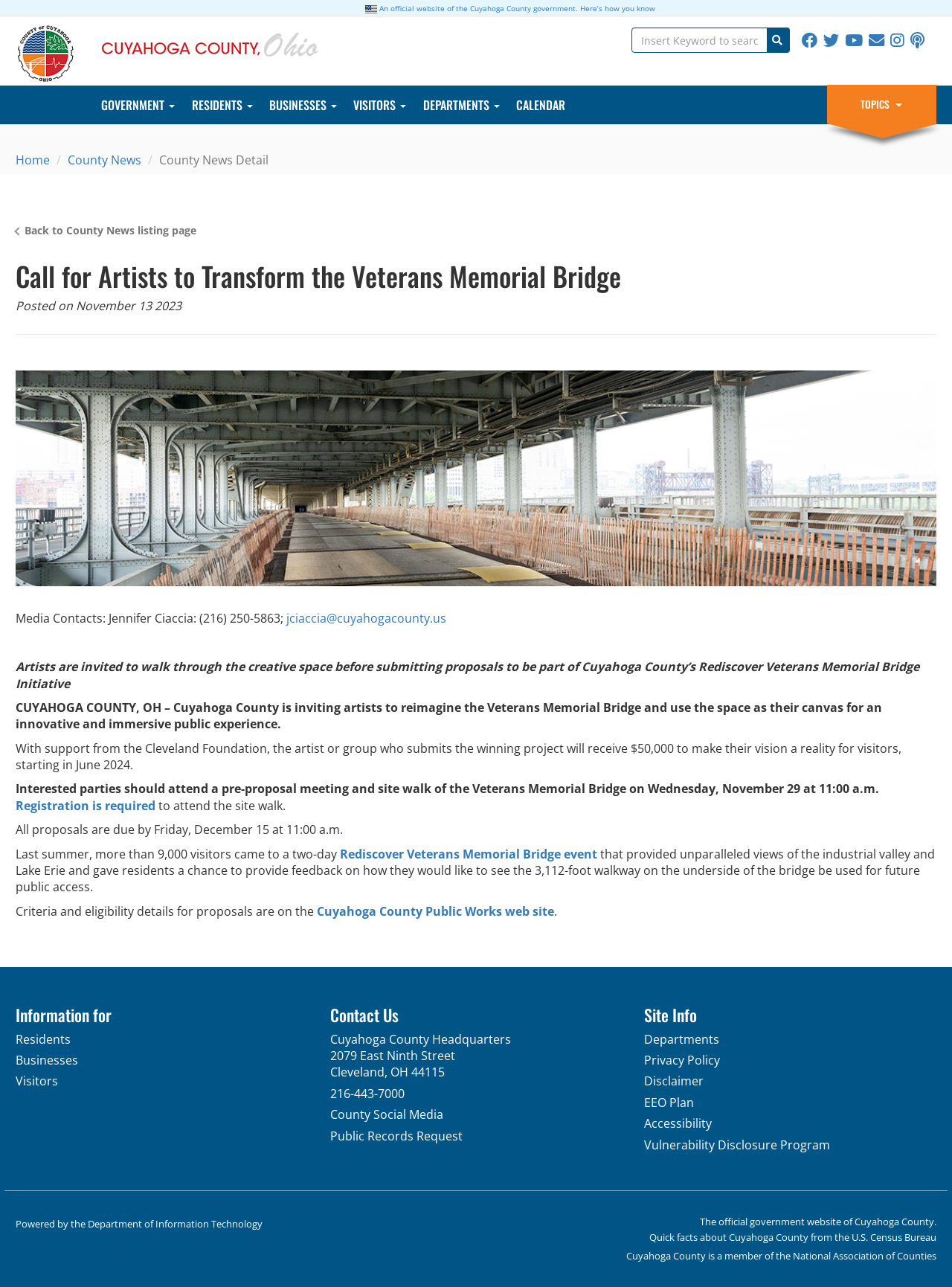Please give the bounding box coordinates of the area that should be clicked to fulfill the following instruction: "View the Rediscover Veterans Memorial Bridge event". The coordinates should be in the format of four float numbers from 0 to 1, i.e., [left, top, right, bottom].

[0.357, 0.657, 0.627, 0.67]